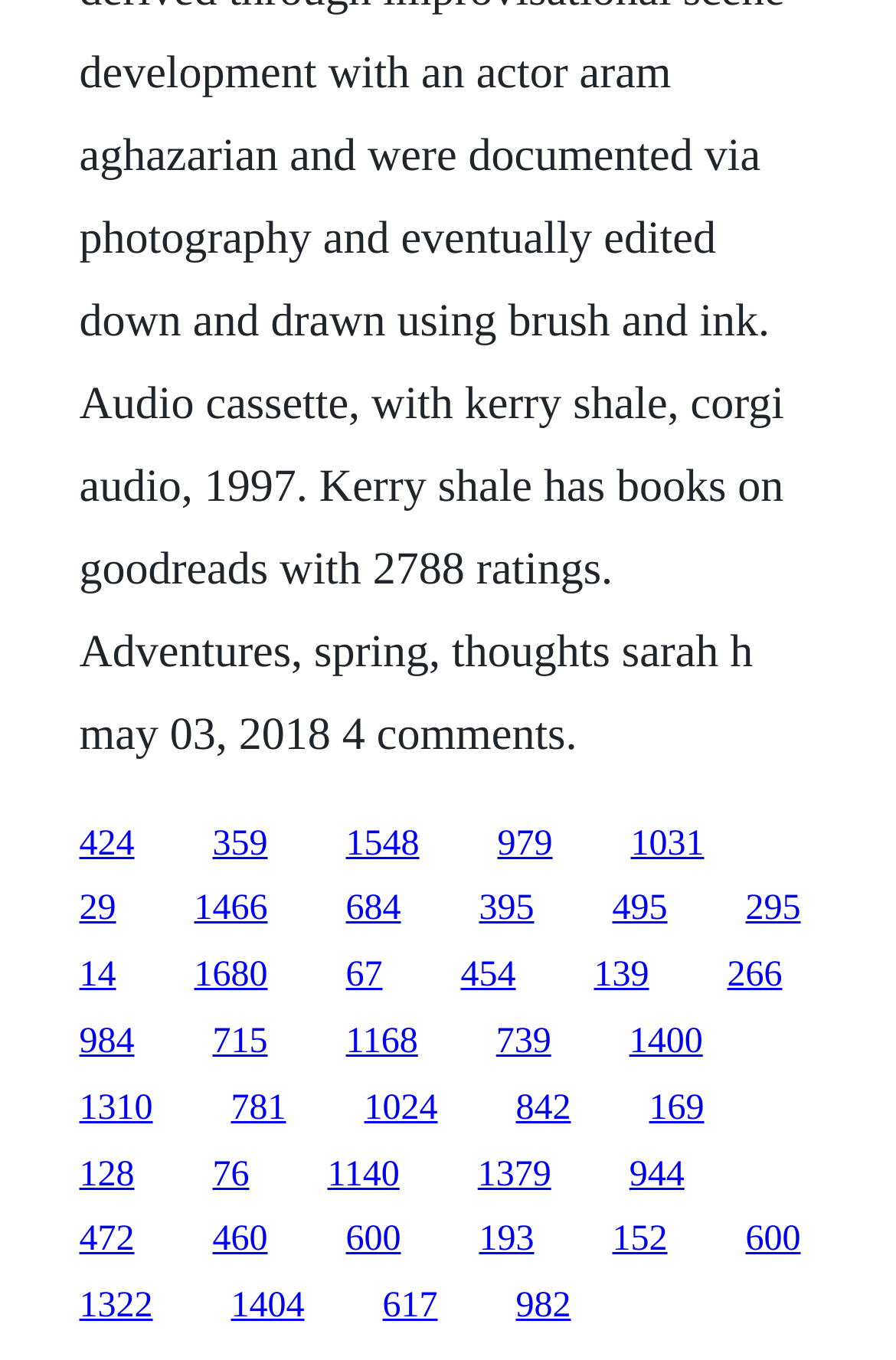Using a single word or phrase, answer the following question: 
How many links are present on the webpage?

30